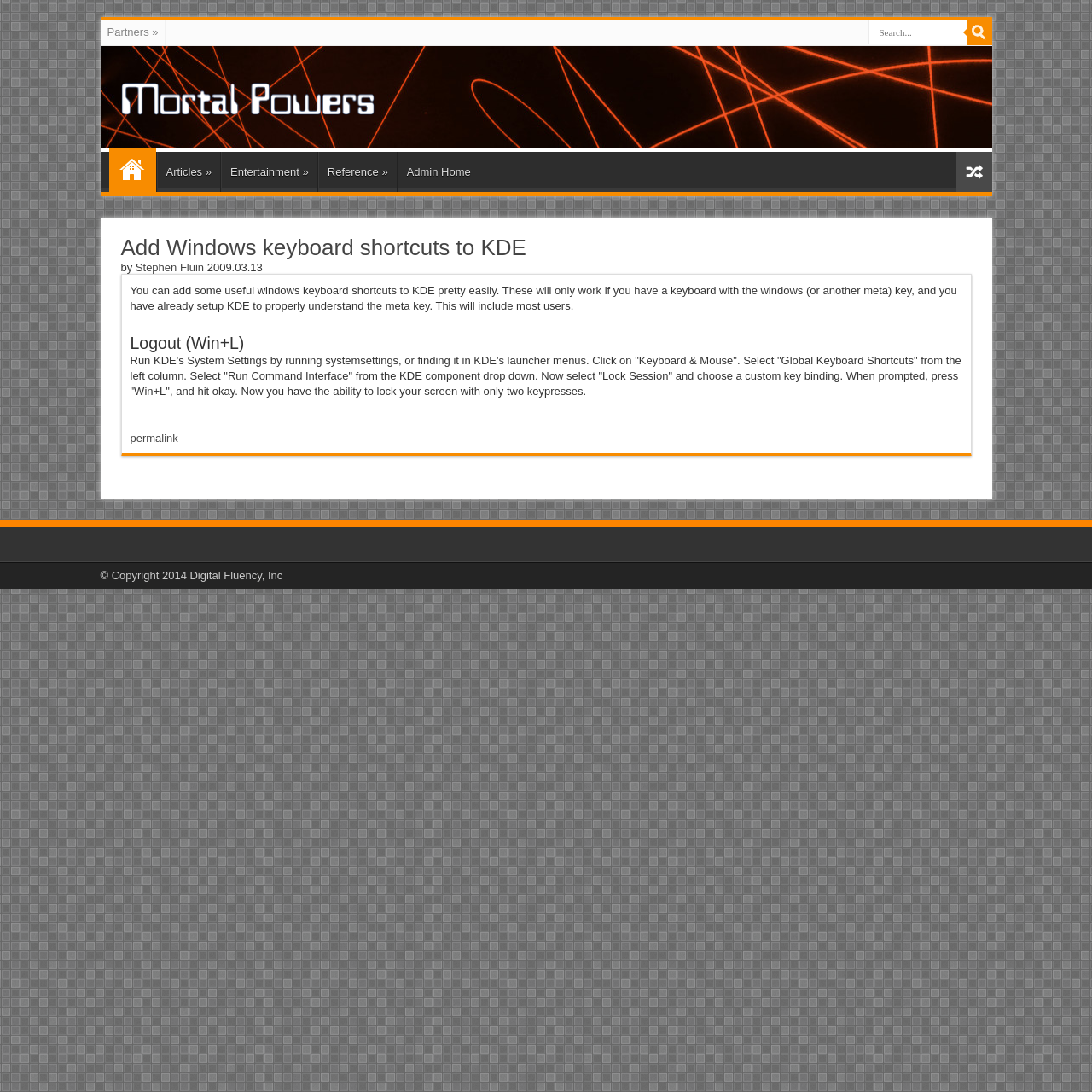Pinpoint the bounding box coordinates of the area that should be clicked to complete the following instruction: "Go to Home page". The coordinates must be given as four float numbers between 0 and 1, i.e., [left, top, right, bottom].

[0.1, 0.135, 0.143, 0.176]